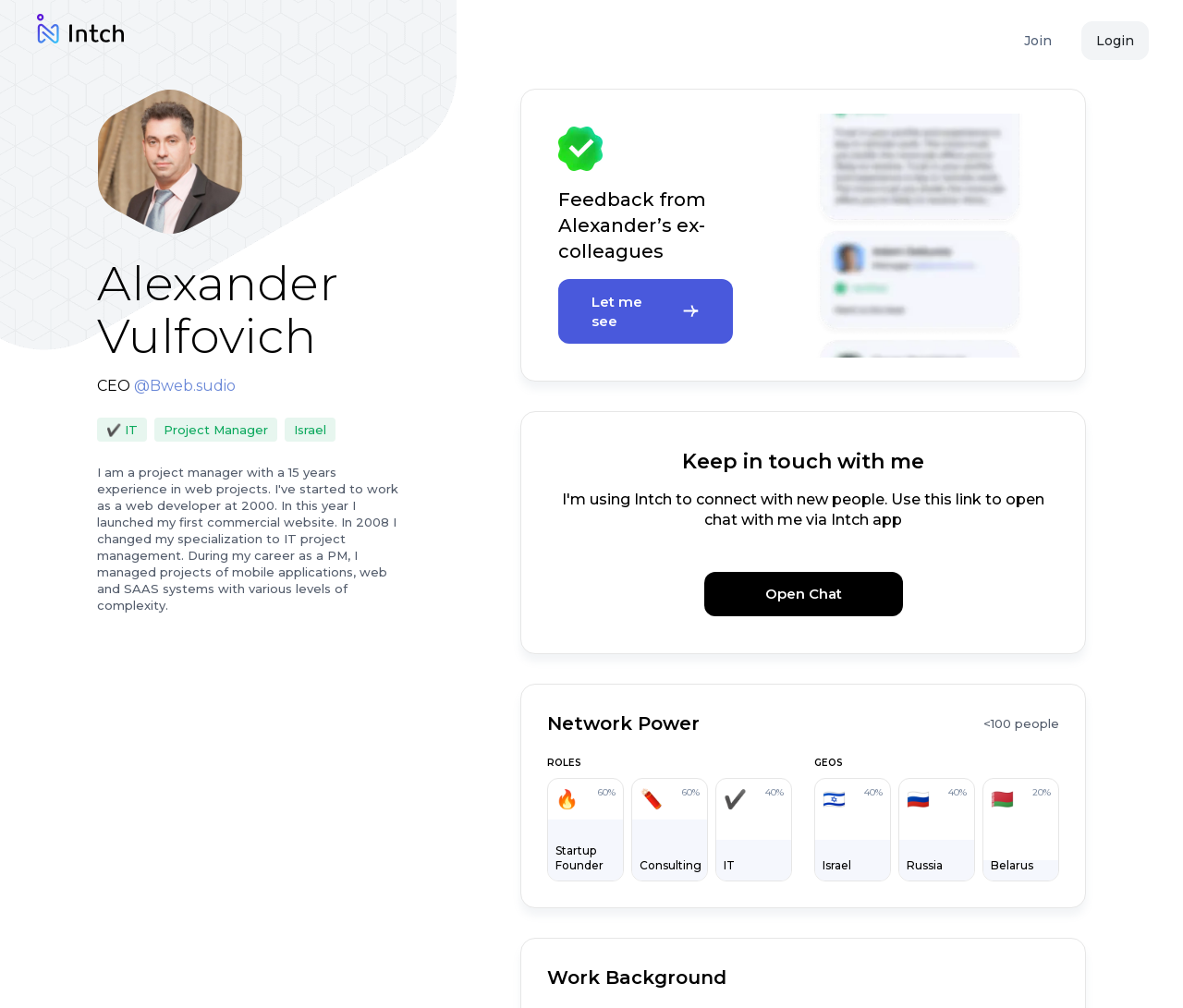From the element description: "Let me see", extract the bounding box coordinates of the UI element. The coordinates should be expressed as four float numbers between 0 and 1, in the order [left, top, right, bottom].

[0.472, 0.277, 0.62, 0.341]